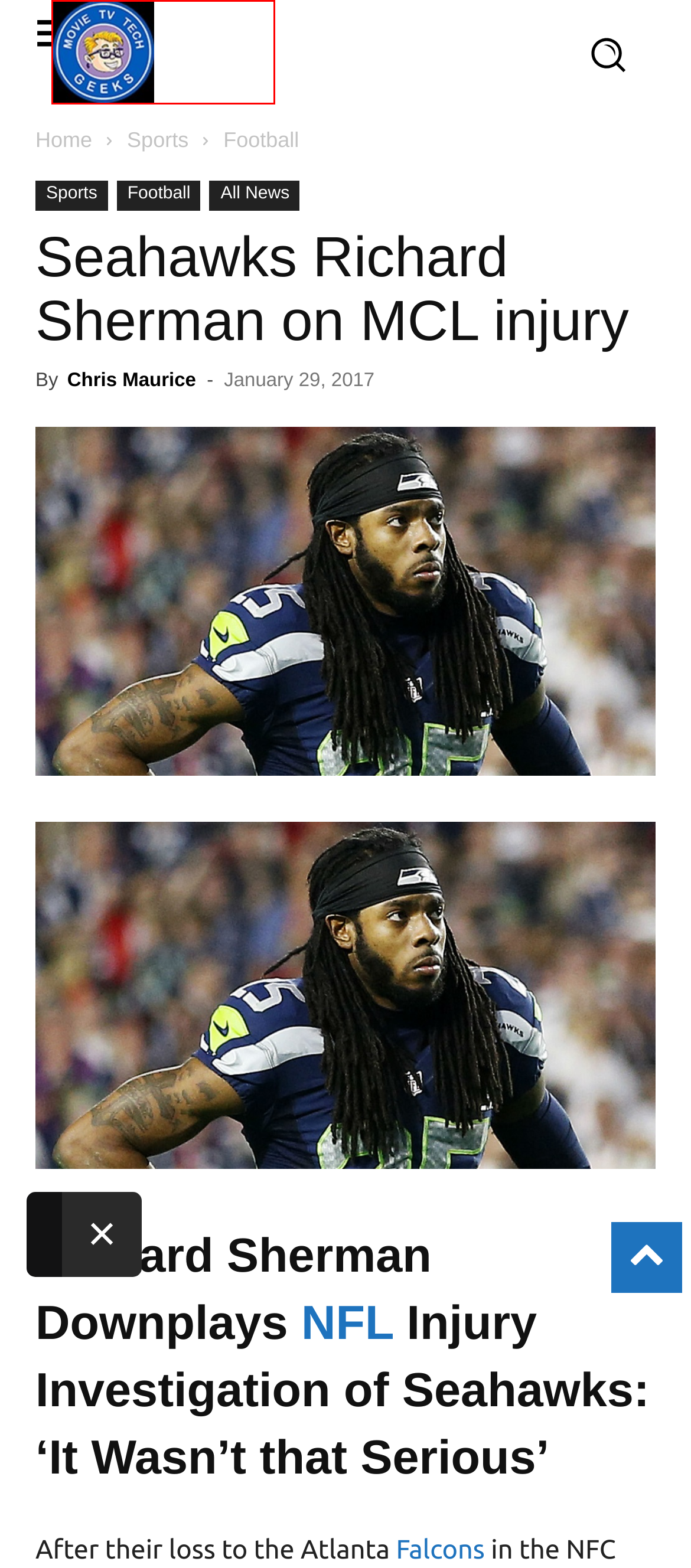Given a webpage screenshot featuring a red rectangle around a UI element, please determine the best description for the new webpage that appears after the element within the bounding box is clicked. The options are:
A. NFL Archives - Movie TV Tech Geeks News
B. Atlanta Falcons Archives - Movie TV Tech Geeks News
C. Sports Archives - Movie TV Tech Geeks News
D. 6 Healthy Skin Tips for the Whole Family - Movie TV Tech Geeks News
E. Football
F. Andrew Luck Archives - Movie TV Tech Geeks News
G. Movie TV Tech Geeks News | Latest Movie TV Tech News and Much More
H. Archives - Month By Month - Movie TV Tech Geeks News

G